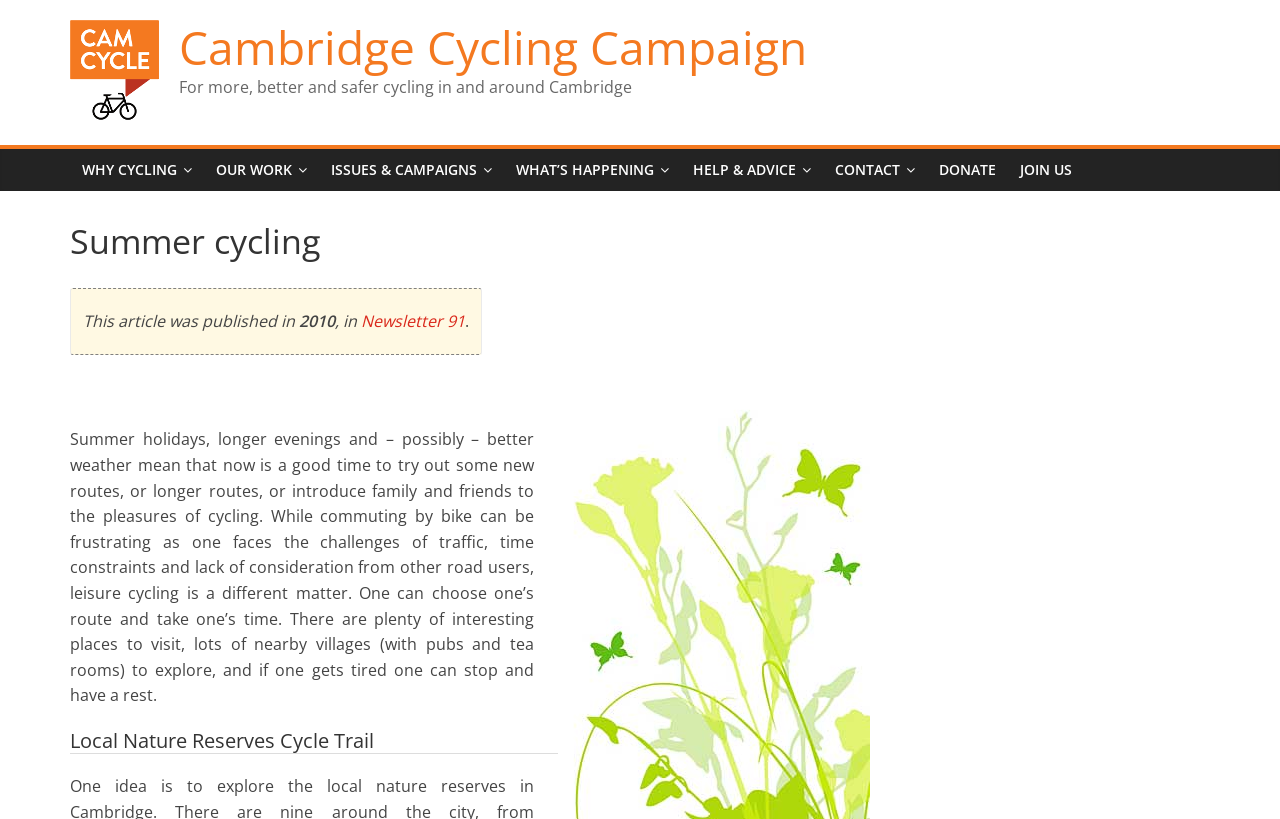Determine the bounding box coordinates of the section to be clicked to follow the instruction: "join Cambridge Cycling Campaign". The coordinates should be given as four float numbers between 0 and 1, formatted as [left, top, right, bottom].

[0.788, 0.182, 0.847, 0.234]